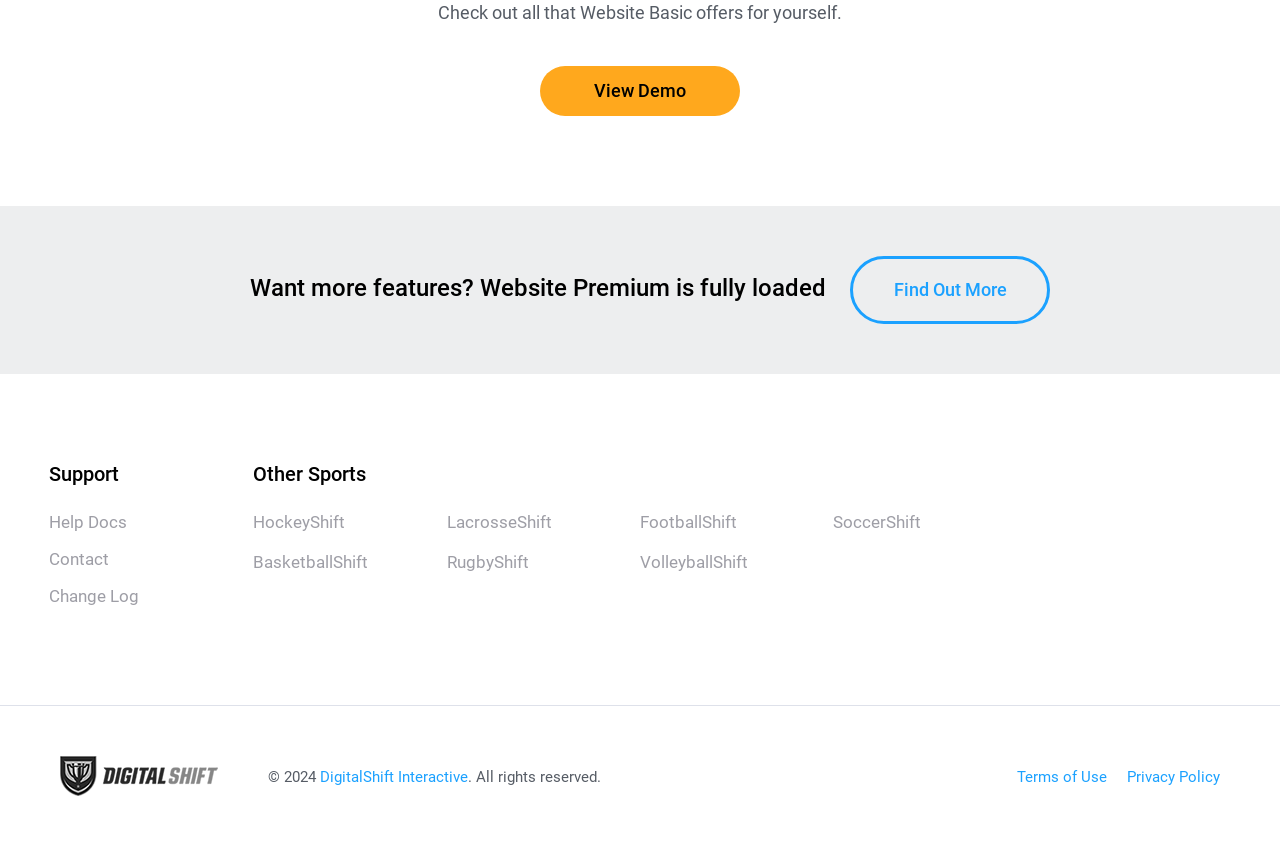Pinpoint the bounding box coordinates of the clickable area necessary to execute the following instruction: "Click the 'Log In' link". The coordinates should be given as four float numbers between 0 and 1, namely [left, top, right, bottom].

None